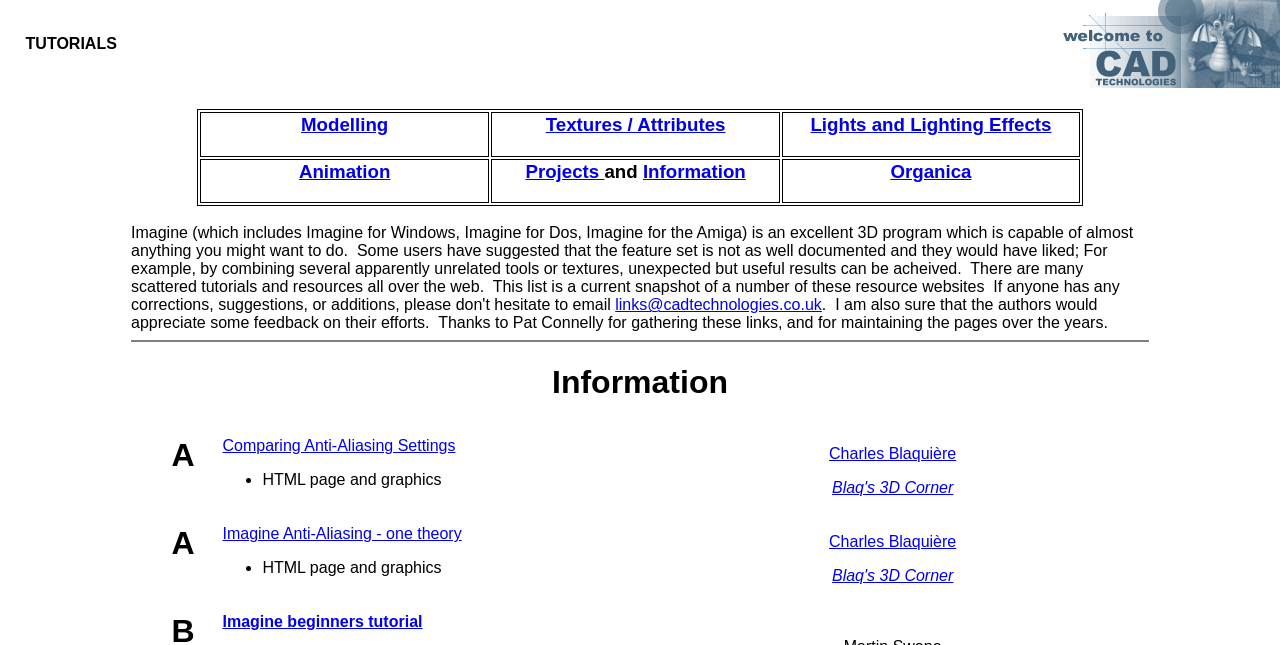Illustrate the webpage thoroughly, mentioning all important details.

The webpage is a support site for Amiga Imagine by Martin McKenzie, with a focus on tutorials and resources. At the top, there is a table with three cells, the first being empty, the second containing the title "TUTORIALS", and the third containing an image and a table with three rows. 

The table has three columns, each containing a heading and a link. The headings are "Modelling", "Textures / Attributes", and "Lights and Lighting Effects" in the first row, "Animation", "Projects and Information", and "Organica" in the second row. 

Below the table, there is a link to an email address, followed by a paragraph of text thanking Pat Connelly for gathering links and maintaining the pages. A horizontal separator line is below the text, followed by a heading "Information". 

Under the "Information" heading, there are two tables, each with three cells. The cells contain headings, links, and list markers. The links are to various resources, including tutorials, comparisons of anti-aliasing settings, and 3D corner websites. The list markers are used to denote separate items within the cells.